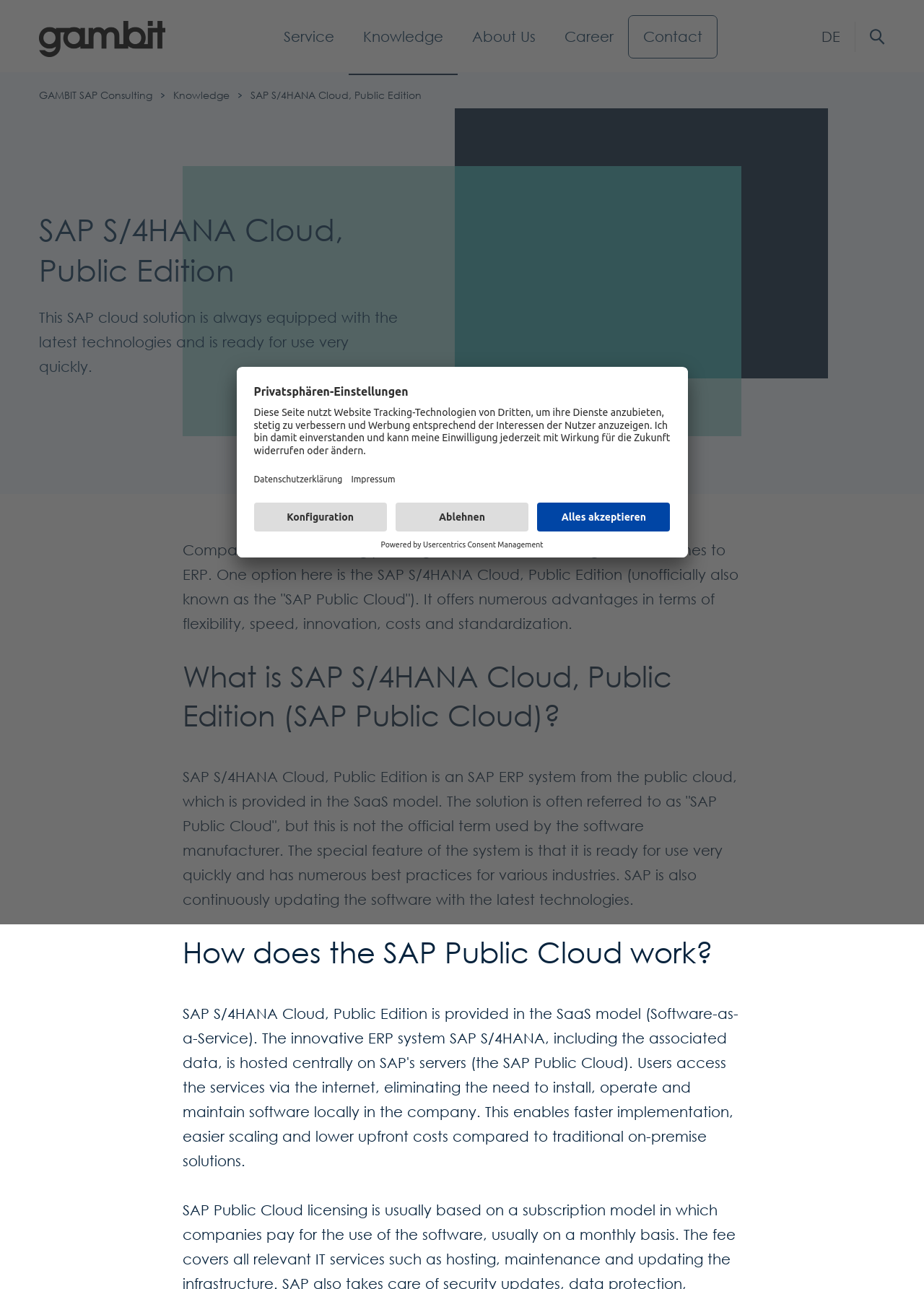Provide the bounding box coordinates of the HTML element this sentence describes: "IPACS Home". The bounding box coordinates consist of four float numbers between 0 and 1, i.e., [left, top, right, bottom].

None